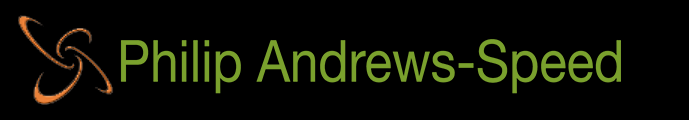Describe in detail everything you see in the image.

The image features the name "Philip Andrews-Speed" prominently displayed in a modern and stylized font. The text is colored in a vibrant green, contrasting against a black background, which enhances its visibility and impact. Accompanying the name is a distinctive logo design that appears to represent interconnected elements, possibly symbolizing cooperation or complexity in the context of trade or resources. This design element adds an artistic touch to the overall visual presentation, reflecting the theme of Andrews-Speed's work, which often revolves around international energy and resource policy, particularly concerning China.